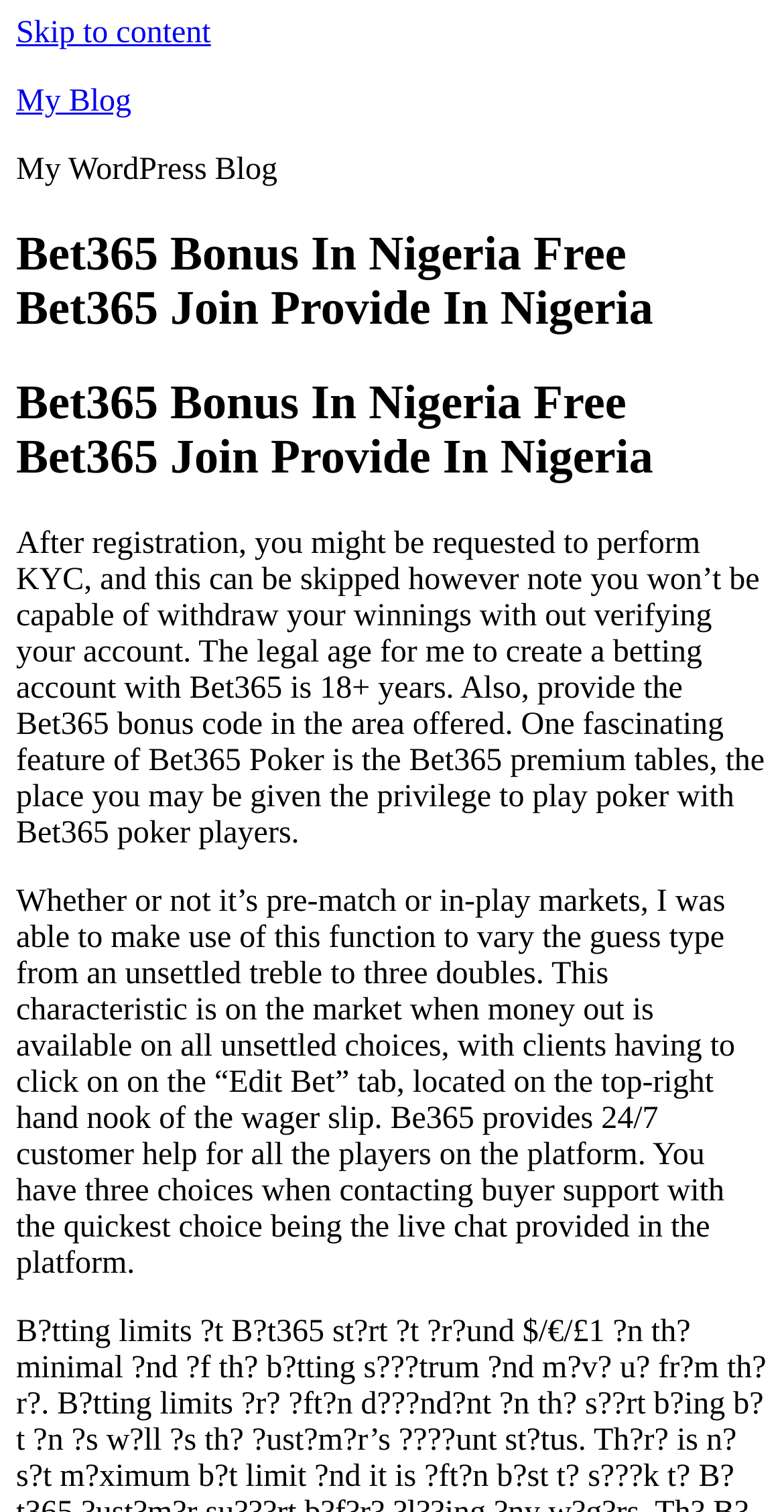What feature is available when cash out is available on all unsettled selections?
Look at the image and respond with a one-word or short-phrase answer.

Edit Bet